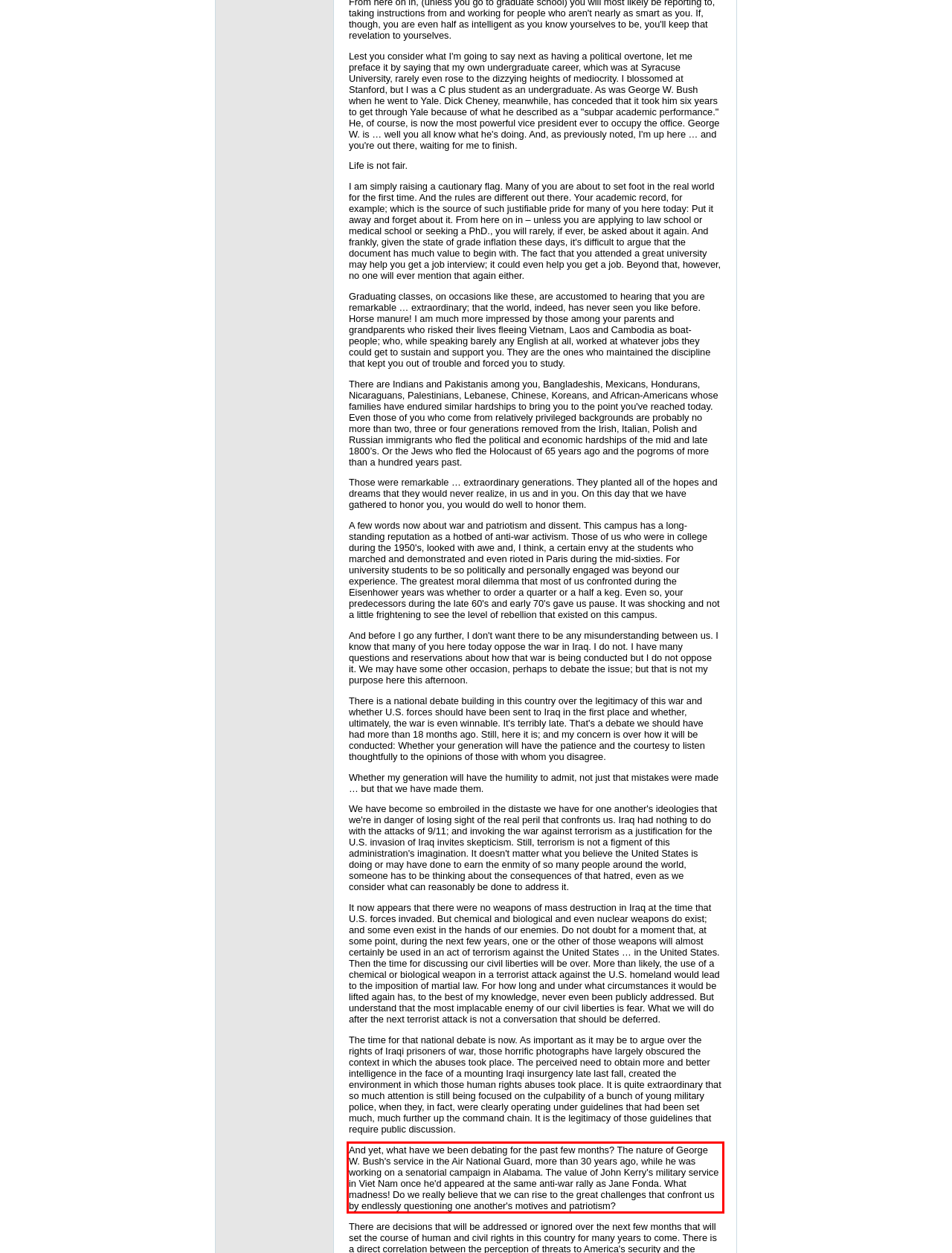With the given screenshot of a webpage, locate the red rectangle bounding box and extract the text content using OCR.

And yet, what have we been debating for the past few months? The nature of George W. Bush's service in the Air National Guard, more than 30 years ago, while he was working on a senatorial campaign in Alabama. The value of John Kerry's military service in Viet Nam once he'd appeared at the same anti-war rally as Jane Fonda. What madness! Do we really believe that we can rise to the great challenges that confront us by endlessly questioning one another's motives and patriotism?